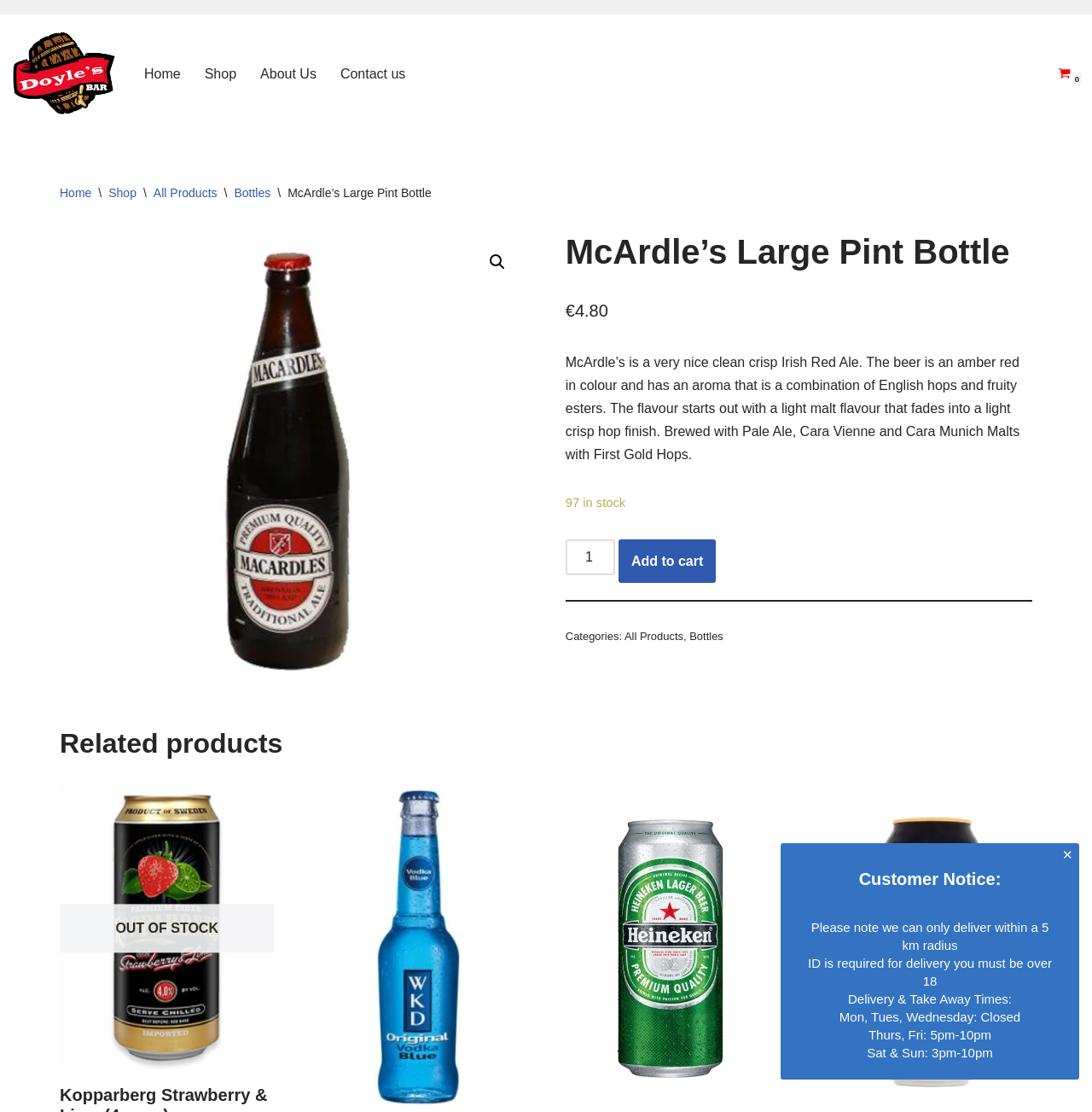From the given element description: "Add to cart", find the bounding box for the UI element. Provide the coordinates as four float numbers between 0 and 1, in the order [left, top, right, bottom].

[0.566, 0.485, 0.656, 0.524]